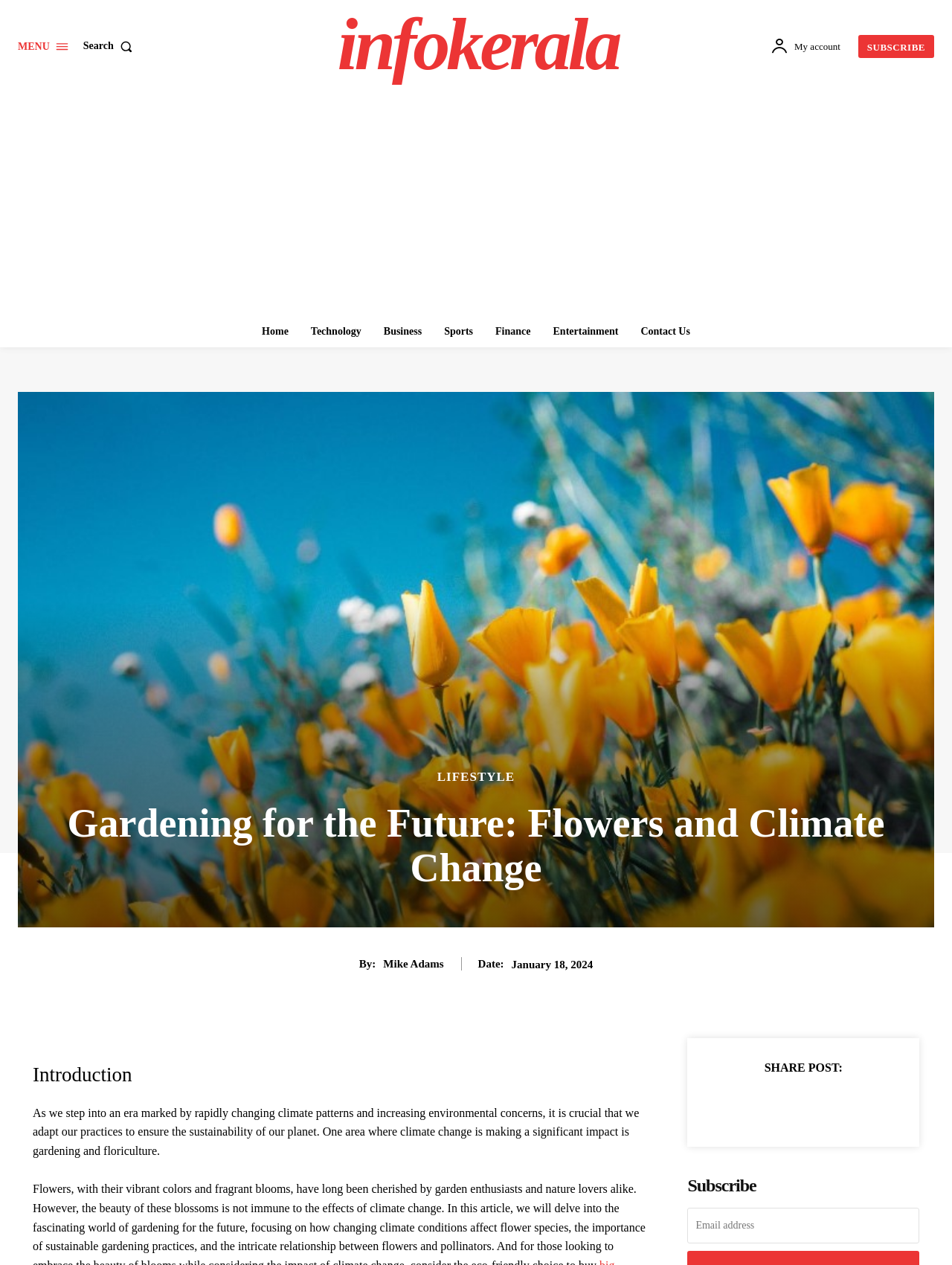What is the topic of the article?
Could you answer the question with a detailed and thorough explanation?

The topic of the article can be inferred from the heading 'Gardening for the Future: Flowers and Climate Change' and the introductory paragraph which discusses the impact of climate change on gardening and floriculture.